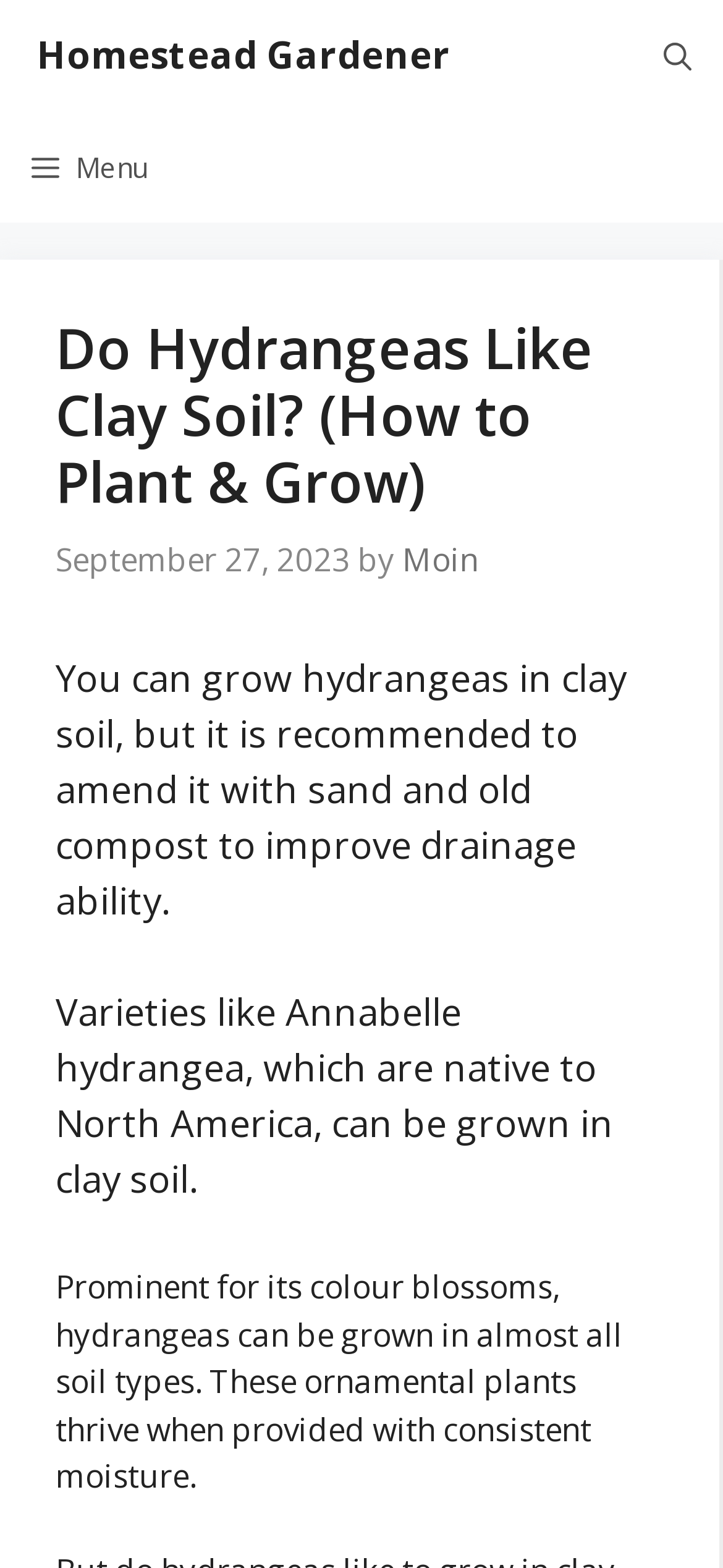Locate the primary heading on the webpage and return its text.

Do Hydrangeas Like Clay Soil? (How to Plant & Grow)